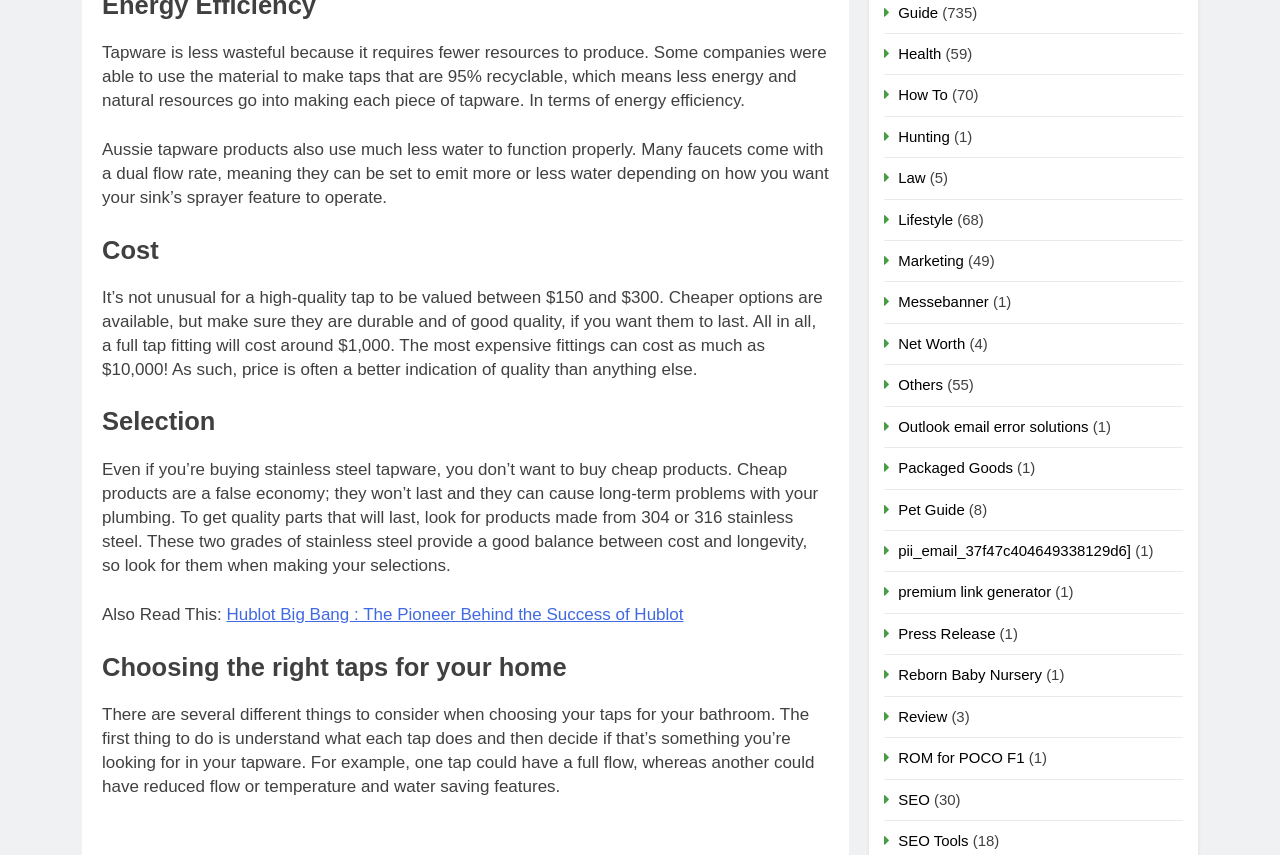Answer the question using only a single word or phrase: 
What is the purpose of considering the flow rate of faucets?

water saving